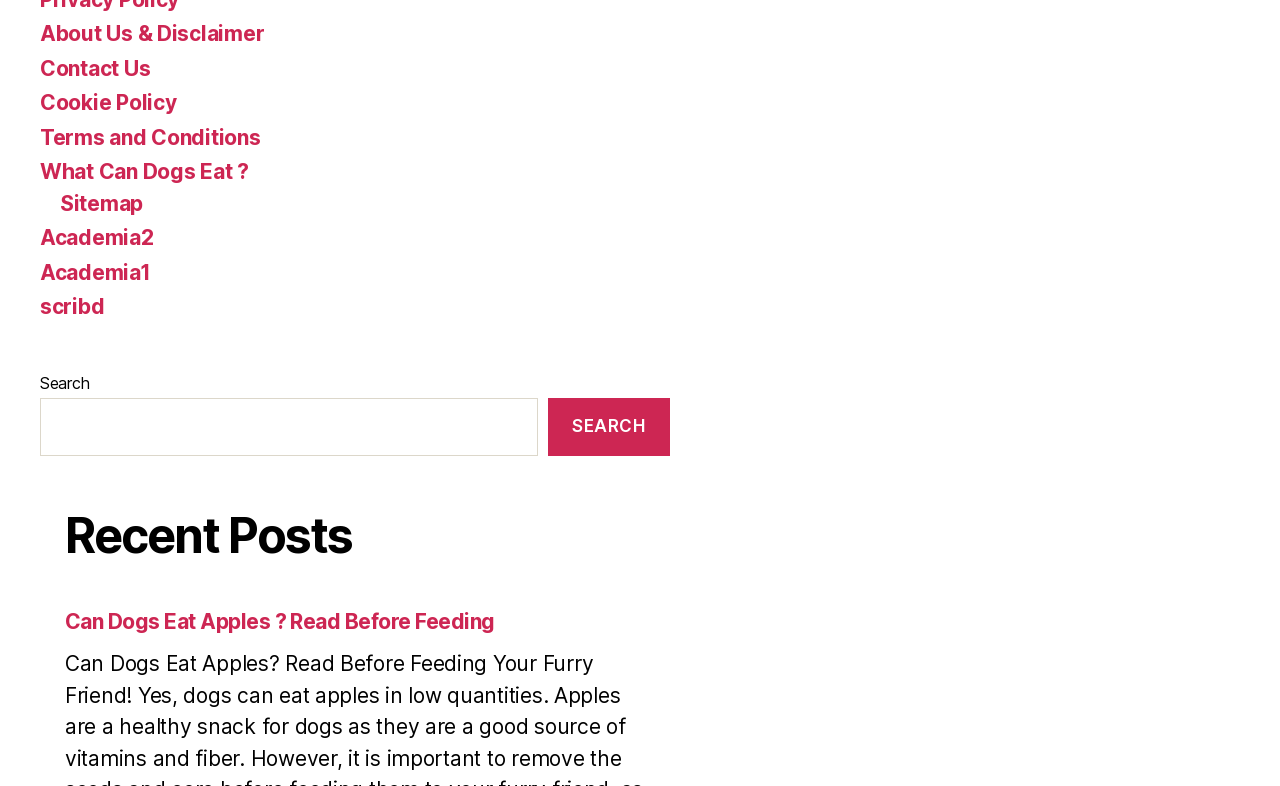Please determine the bounding box coordinates of the element's region to click in order to carry out the following instruction: "Browse the trending articles". The coordinates should be four float numbers between 0 and 1, i.e., [left, top, right, bottom].

None